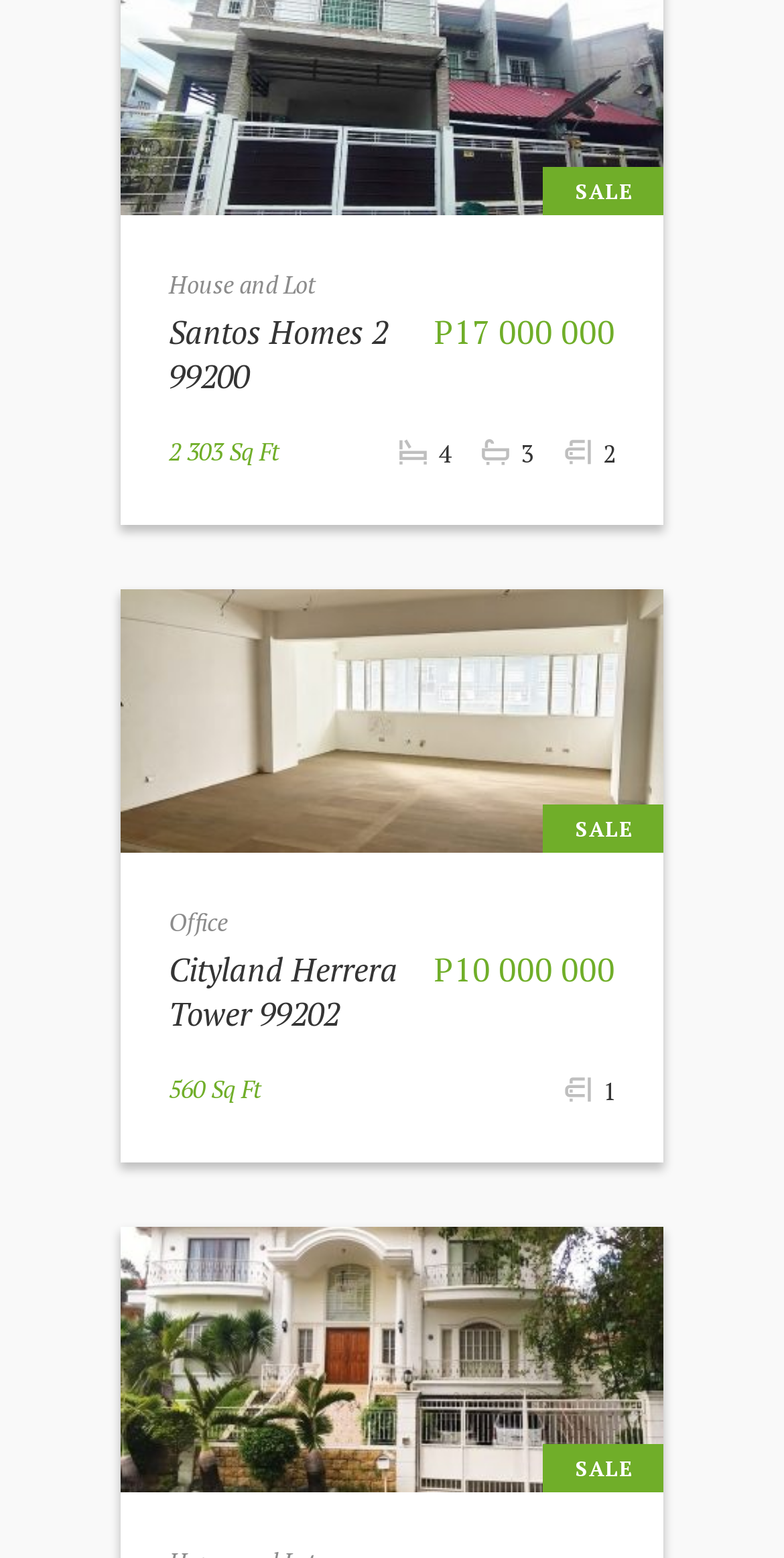Use a single word or phrase to answer the question:
How many bedrooms does Cityland Herrera Tower 99202 have?

3